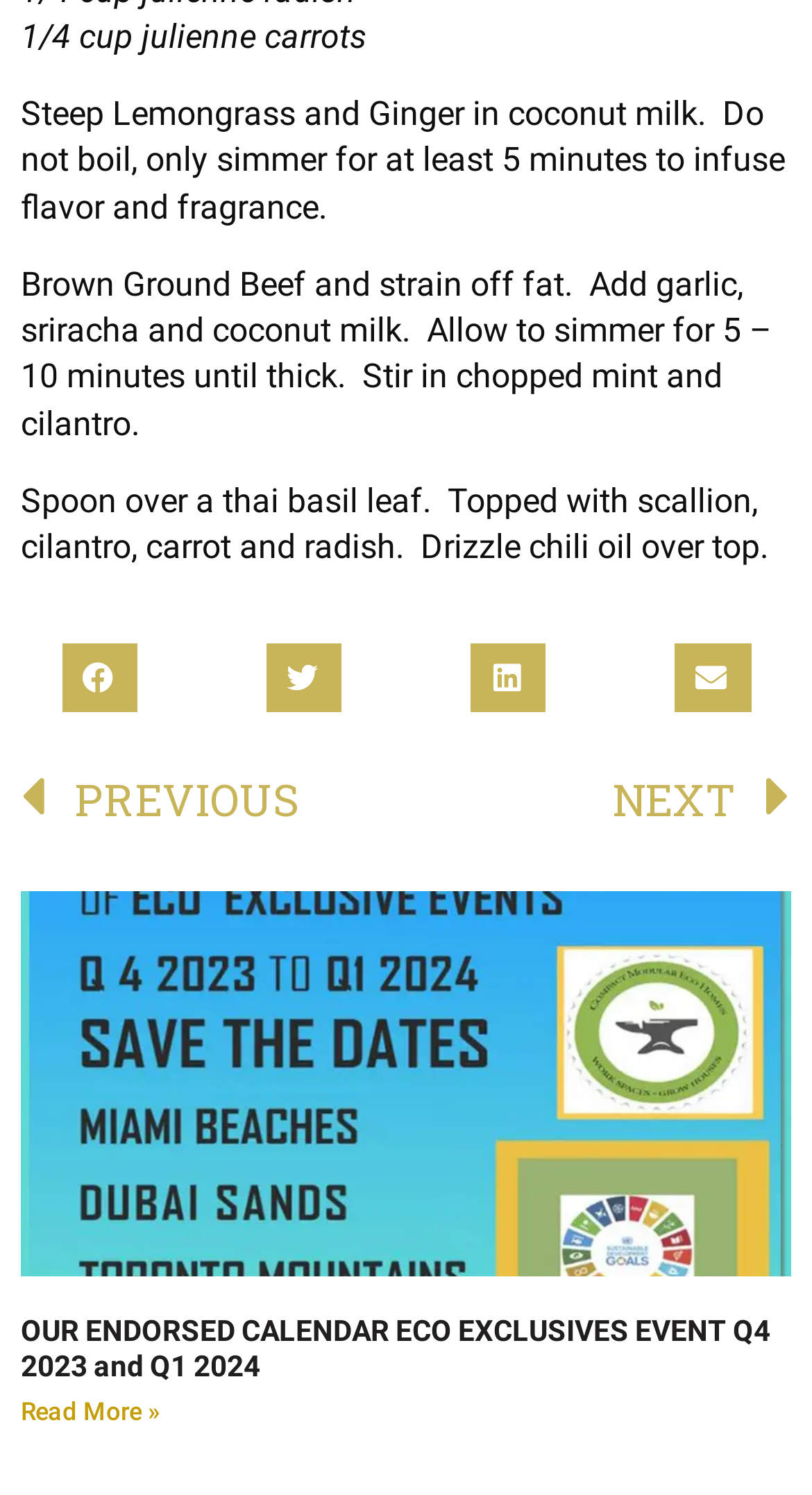Locate the bounding box coordinates of the clickable area to execute the instruction: "Share on Facebook". Provide the coordinates as four float numbers between 0 and 1, represented as [left, top, right, bottom].

[0.076, 0.43, 0.169, 0.477]